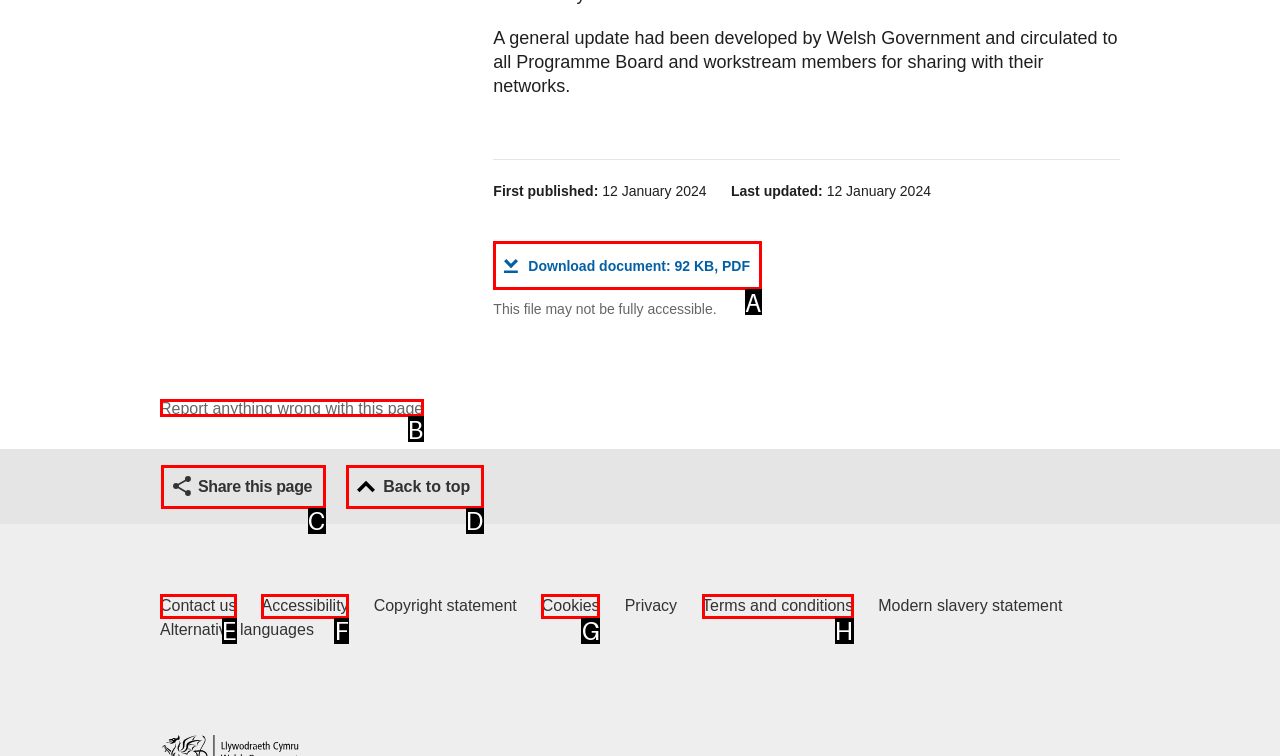Please provide the letter of the UI element that best fits the following description: Accessibility
Respond with the letter from the given choices only.

F